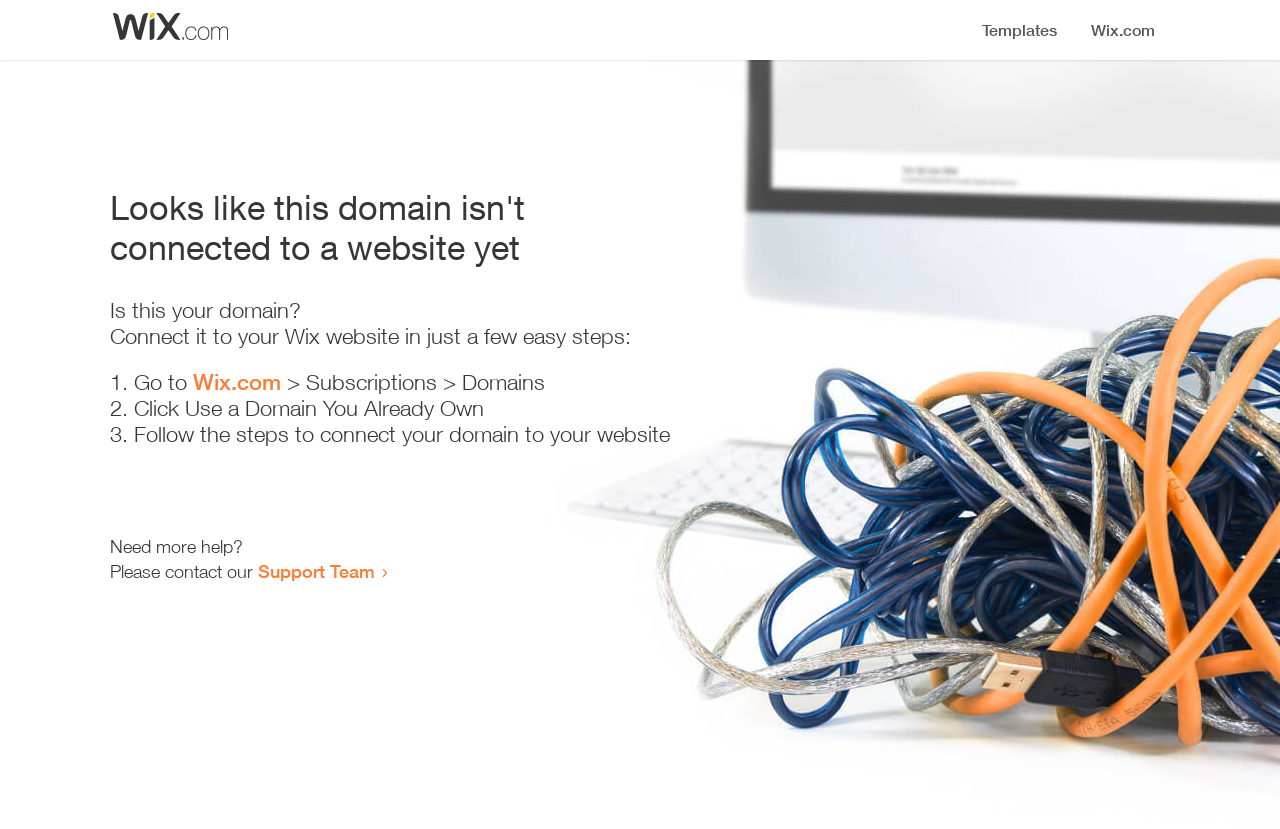Respond with a single word or phrase to the following question: Where should the user go to start the connection process?

Wix.com